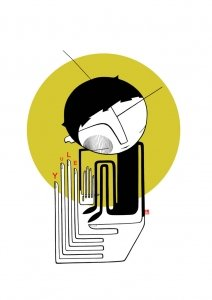Describe all the elements in the image extensively.

This striking illustration features a stylized figure sitting in a contemplative posture, evoking a sense of introspection and emotion. The character, with distinct black hair and minimal facial features, is depicted with exaggerated, artistic lines that convey a mix of vulnerability and strength. The surrounding elements—a vibrant yellow circle—serve to contrast with the black and white of the figure, drawing the viewer's eye to the emotional depth captured in the artwork.

The visual composition suggests a connection between the individual and the world around them, with the figure's hands extending in a pattern that hints at a dialogue with their surroundings. This imagery encapsulates themes of human experience and emotional expression, reflecting the artist's dedication to portraying the complexities of the human condition. This particular piece, indicative of Imogen Harvey-Lewis’s graphic style, showcases a honed and heartfelt approach to illustration that resonates deeply with viewers.